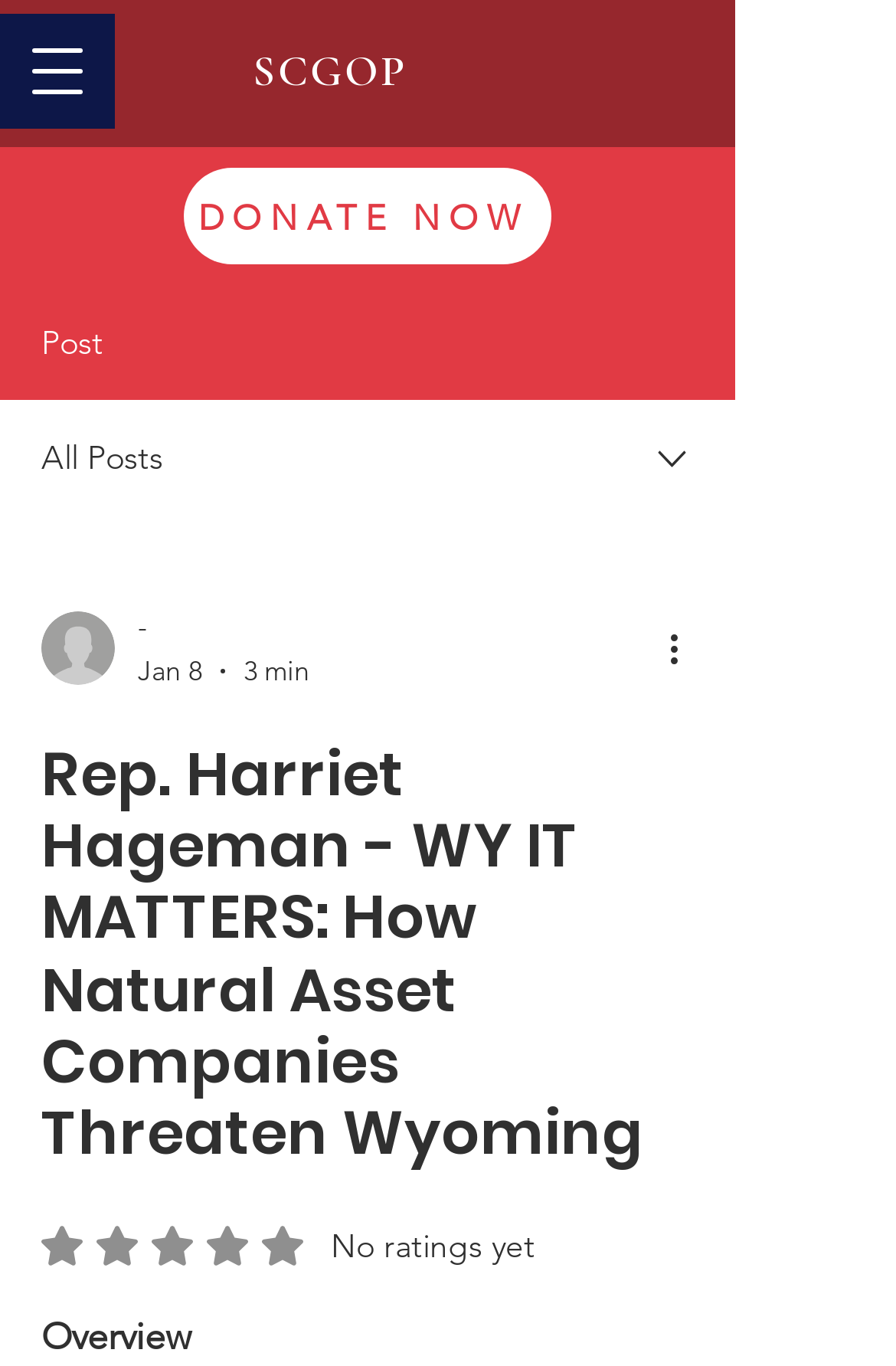Using the webpage screenshot and the element description parent_node: SCGOP aria-label="Open navigation menu", determine the bounding box coordinates. Specify the coordinates in the format (top-left x, top-left y, bottom-right x, bottom-right y) with values ranging from 0 to 1.

[0.0, 0.01, 0.128, 0.094]